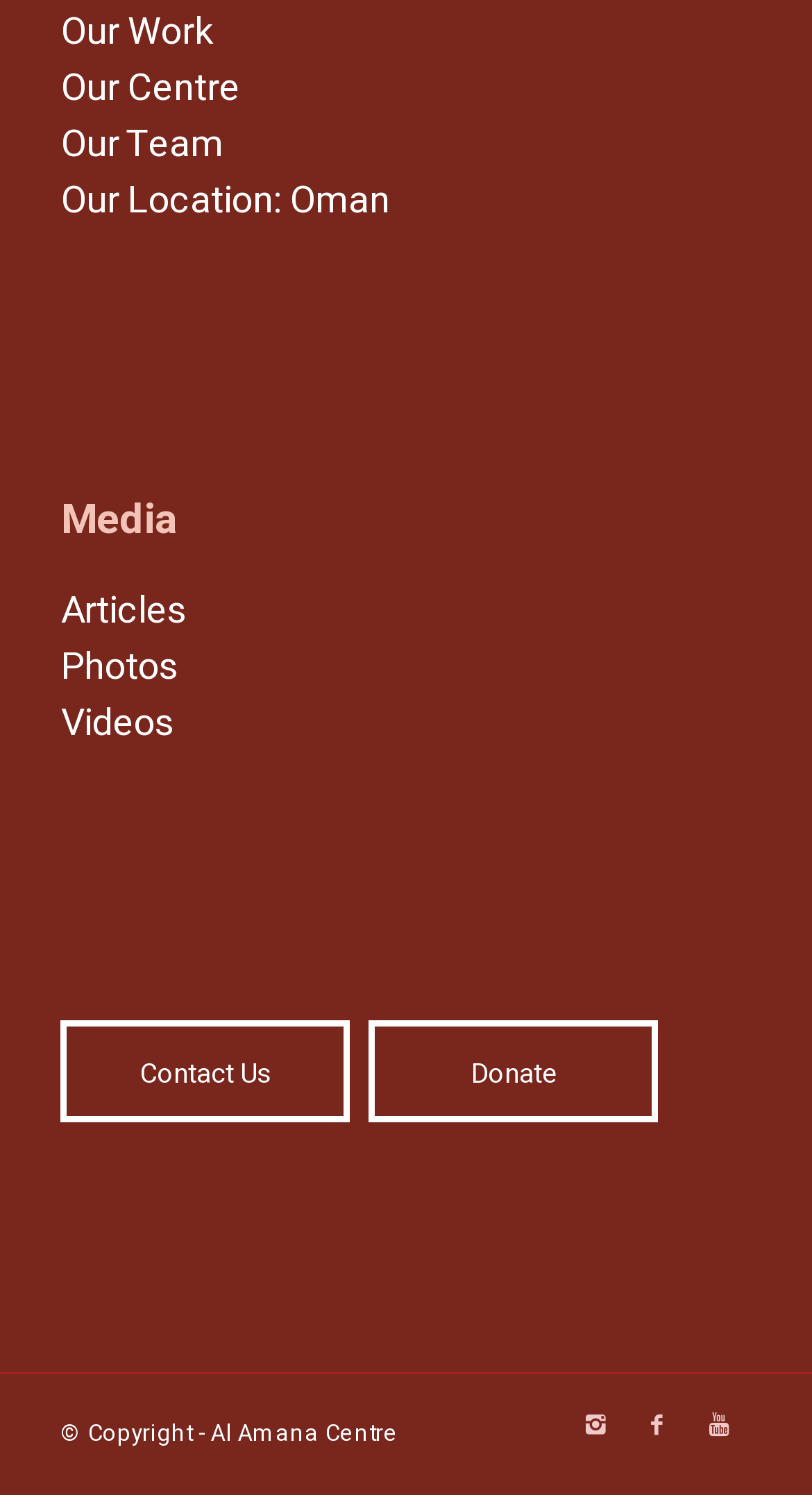Identify the bounding box coordinates for the element you need to click to achieve the following task: "View Articles". Provide the bounding box coordinates as four float numbers between 0 and 1, in the form [left, top, right, bottom].

[0.075, 0.39, 0.231, 0.428]